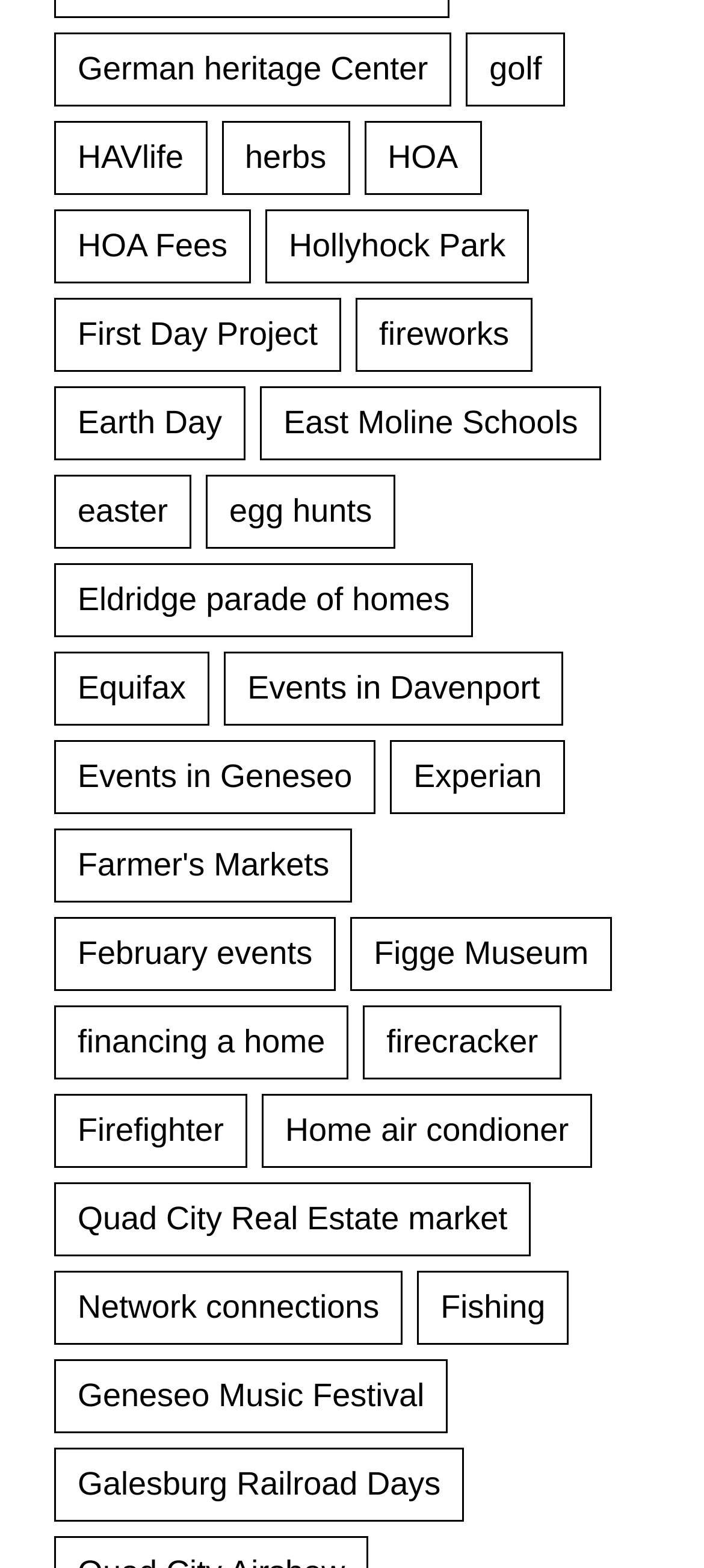Answer this question using a single word or a brief phrase:
What is the topic of the link next to 'herbs'?

HOA